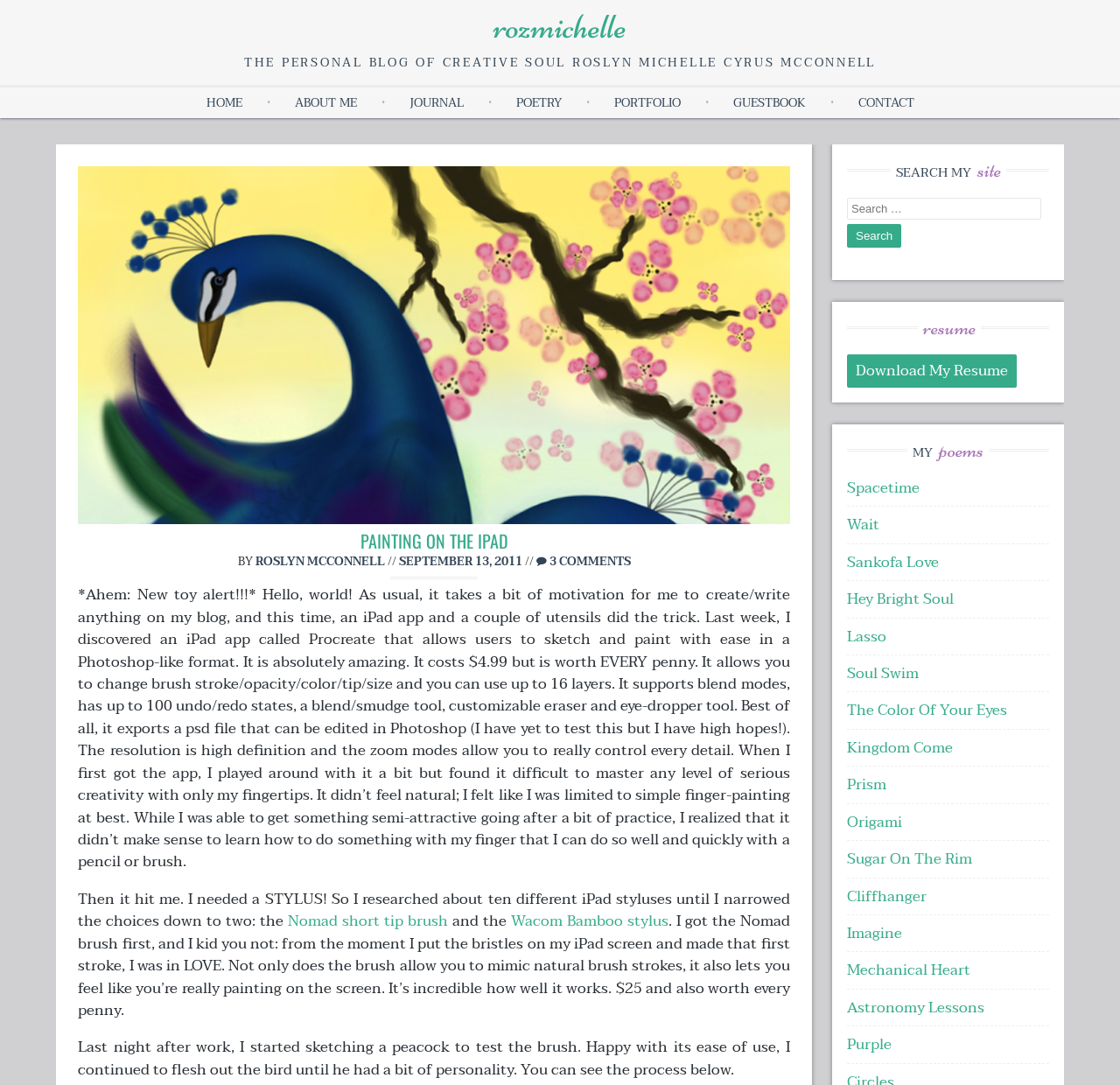What is the category of the poem 'Spacetime'?
Based on the screenshot, give a detailed explanation to answer the question.

The poem 'Spacetime' is listed under the heading 'MY poems' which suggests that it belongs to the category of poetry.